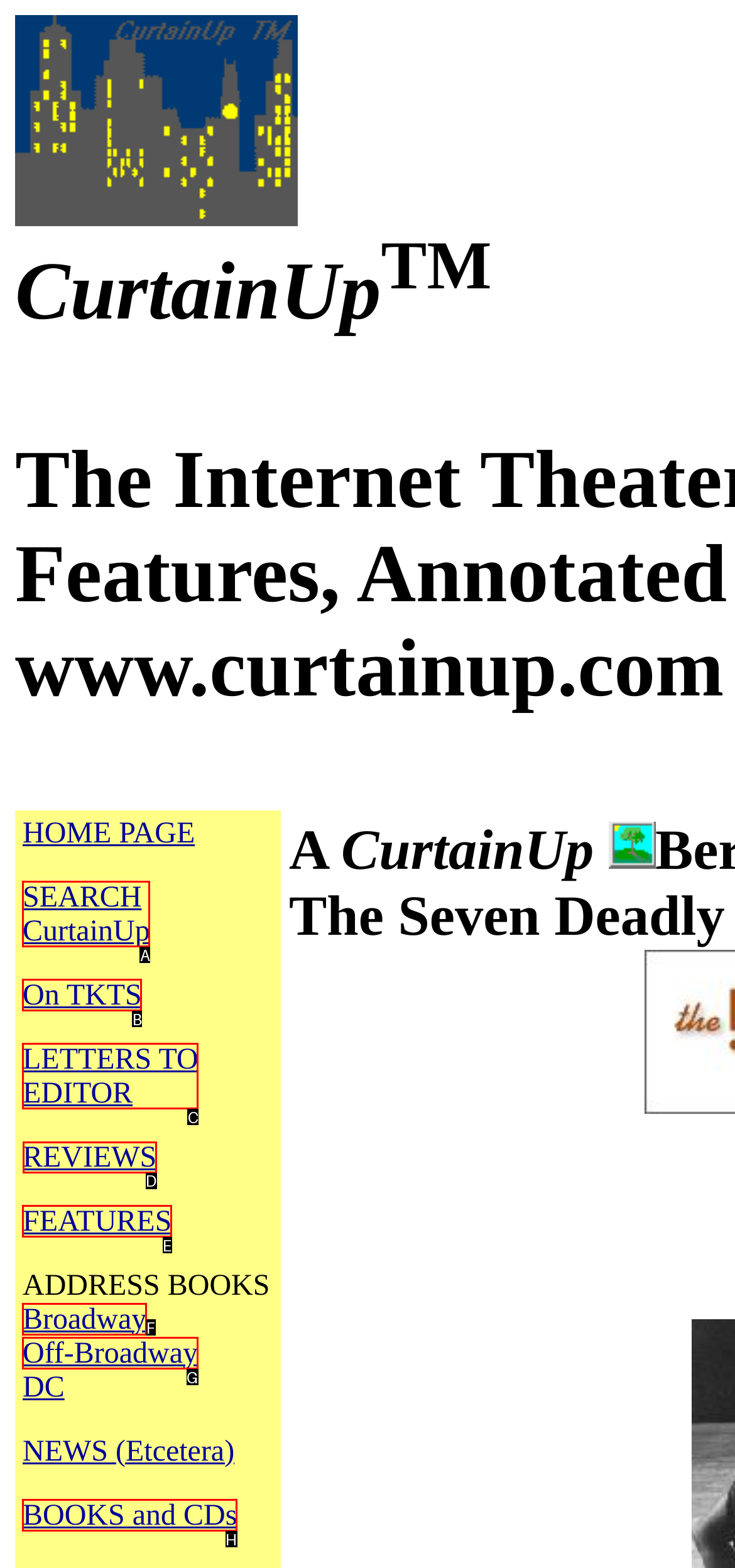Decide which UI element to click to accomplish the task: view REVIEWS
Respond with the corresponding option letter.

D